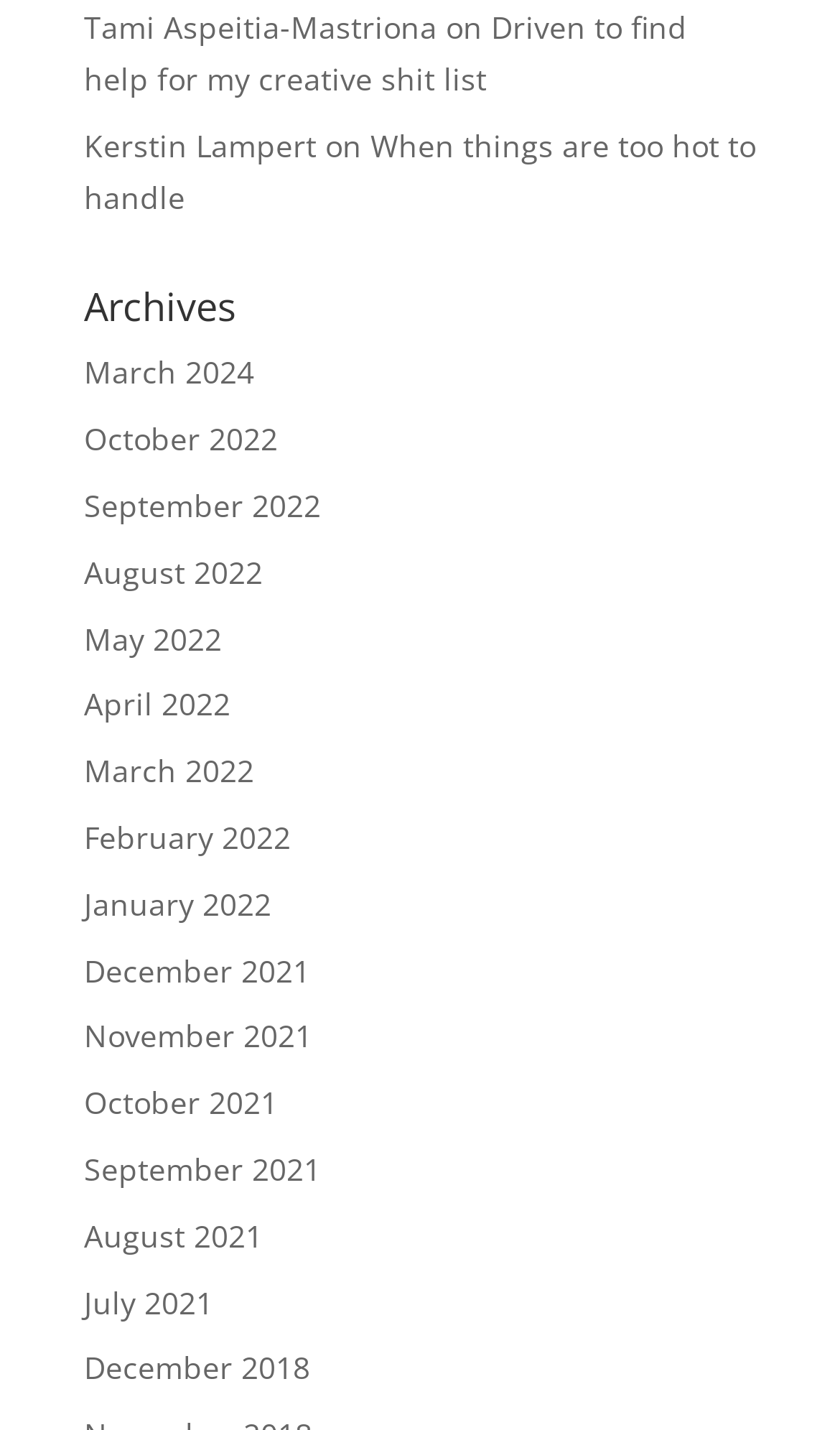How many links are there in the archives section? Analyze the screenshot and reply with just one word or a short phrase.

15